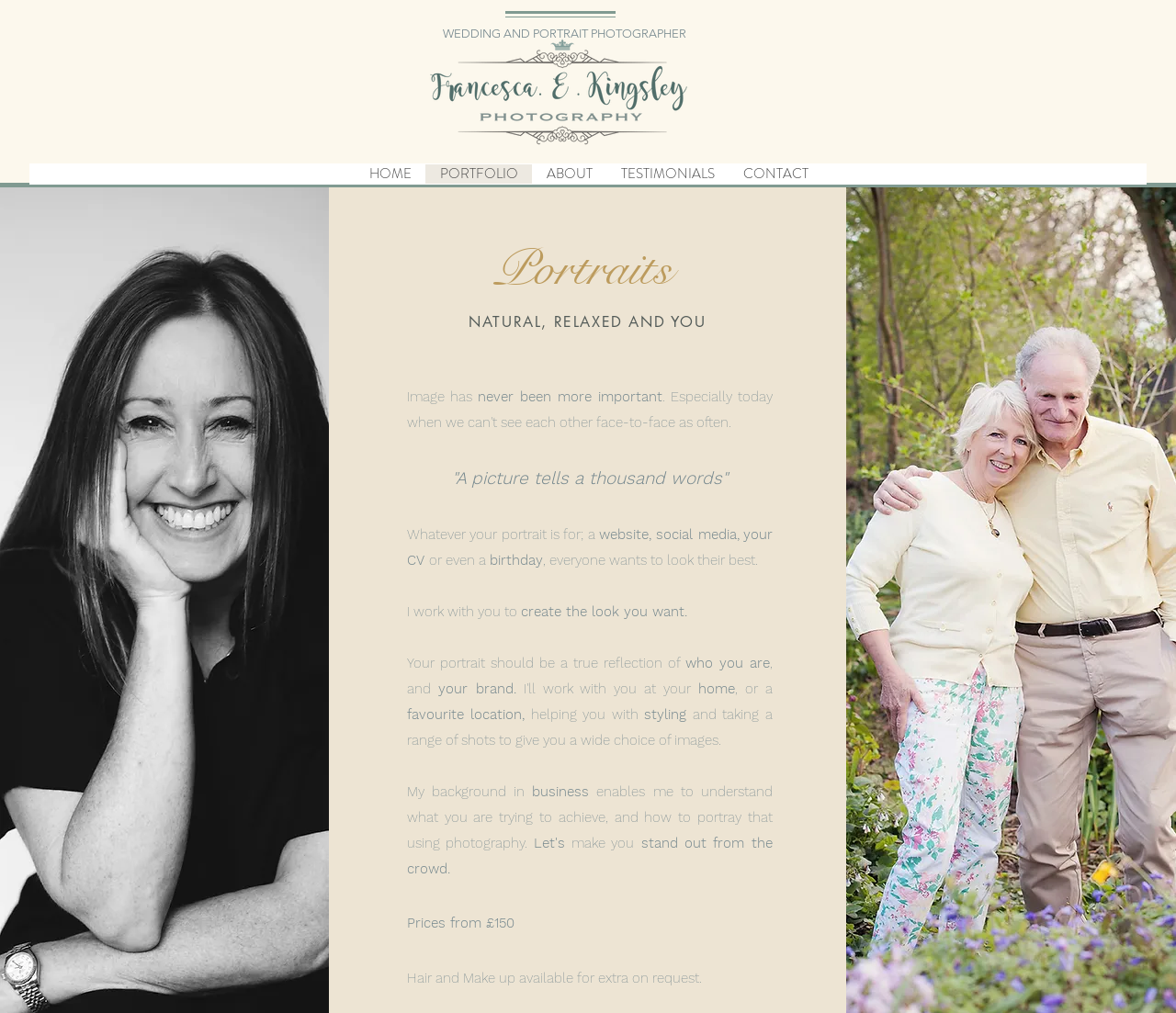Describe the entire webpage, focusing on both content and design.

This webpage is about portrait photography services offered by Francesca Kingsley Photography in England. At the top, there is a logo image and a link to the photographer's name. Below that, there is a navigation menu with links to different sections of the website, including Home, Portfolio, About, Testimonials, and Contact.

The main content of the page is divided into sections, with headings and paragraphs of text. The first section has a heading "Portraits" and a subheading "NATURAL, RELAXED AND YOU". The text below explains the importance of portrait photography, stating that "a picture tells a thousand words" and that everyone wants to look their best in their portraits.

The next section describes the photographer's approach, stating that they work with clients to create the look they want and that the portrait should be a true reflection of who they are and their brand. The text also mentions that the photographer can work with clients at their home or a favorite location, and provides styling and takes a range of shots to give clients a wide choice of images.

Further down the page, there is a section that mentions the photographer's background in business, which enables them to understand what clients are trying to achieve and how to portray that using photography. The text concludes by stating that the photographer can help clients stand out from the crowd.

At the bottom of the page, there is a section with pricing information, stating that prices start from £150, and that hair and makeup services are available for an extra fee upon request.